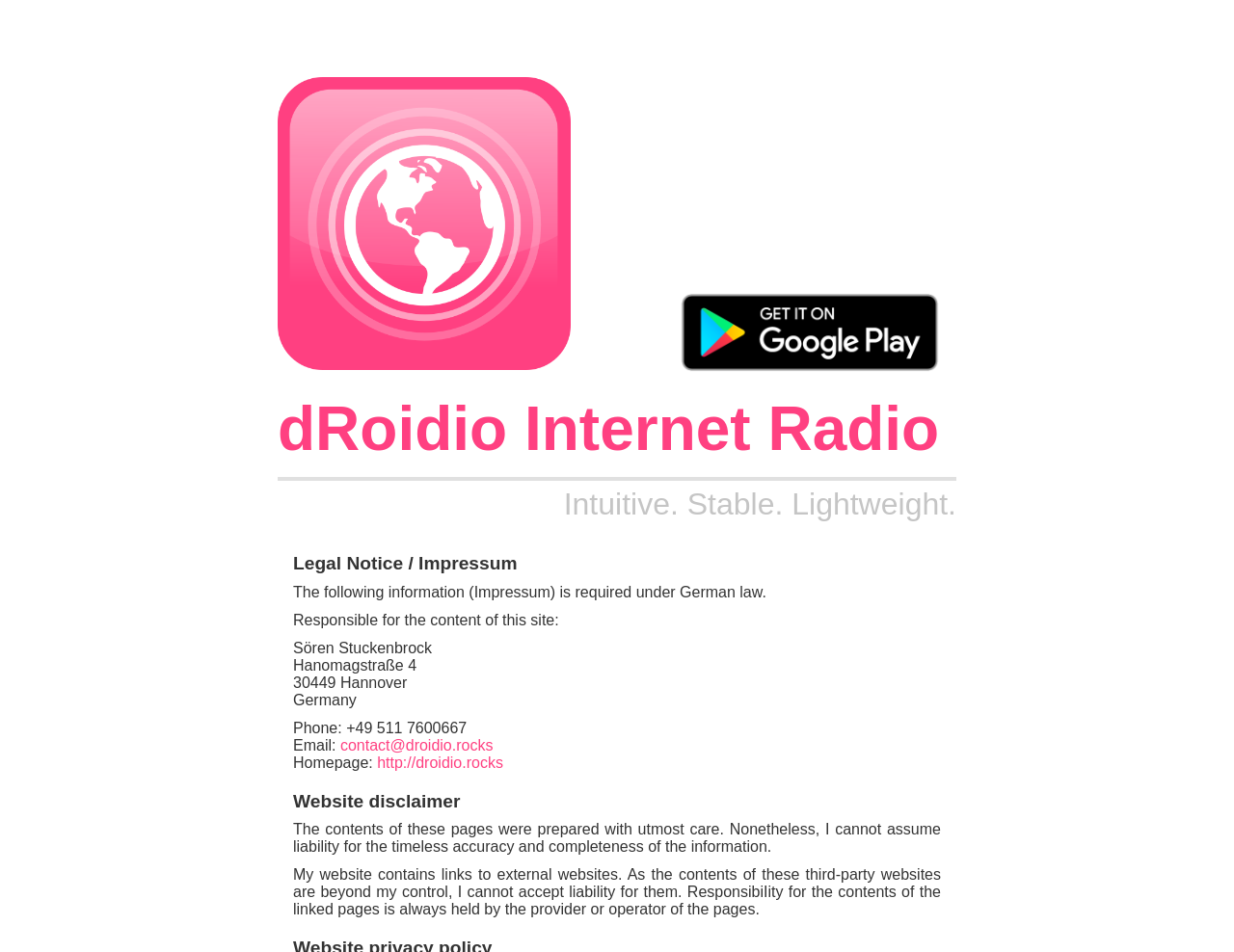What is the purpose of the webpage?
Using the image as a reference, answer with just one word or a short phrase.

To provide information about dRoidio internet radio